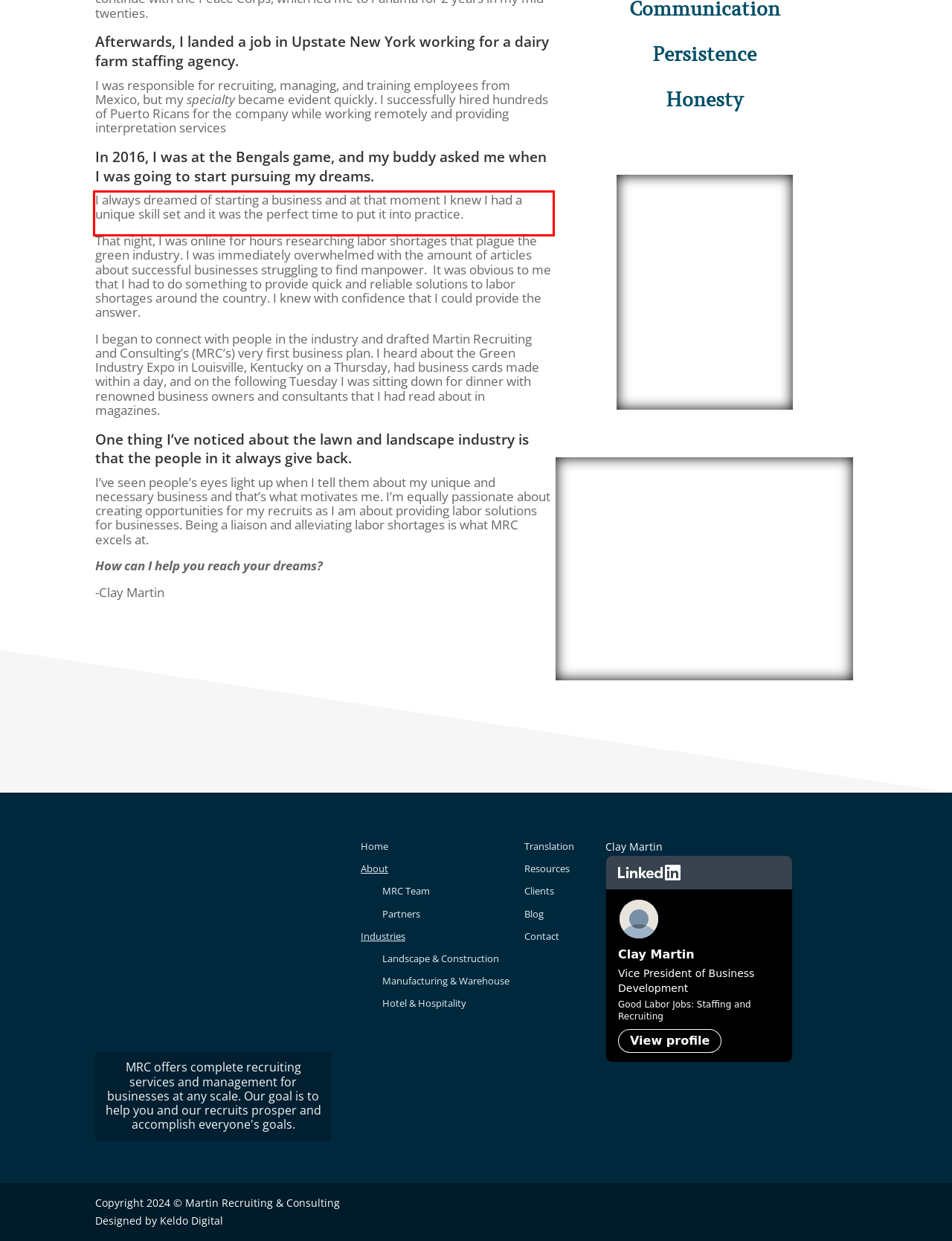Analyze the screenshot of the webpage that features a red bounding box and recognize the text content enclosed within this red bounding box.

I always dreamed of starting a business and at that moment I knew I had a unique skill set and it was the perfect time to put it into practice.